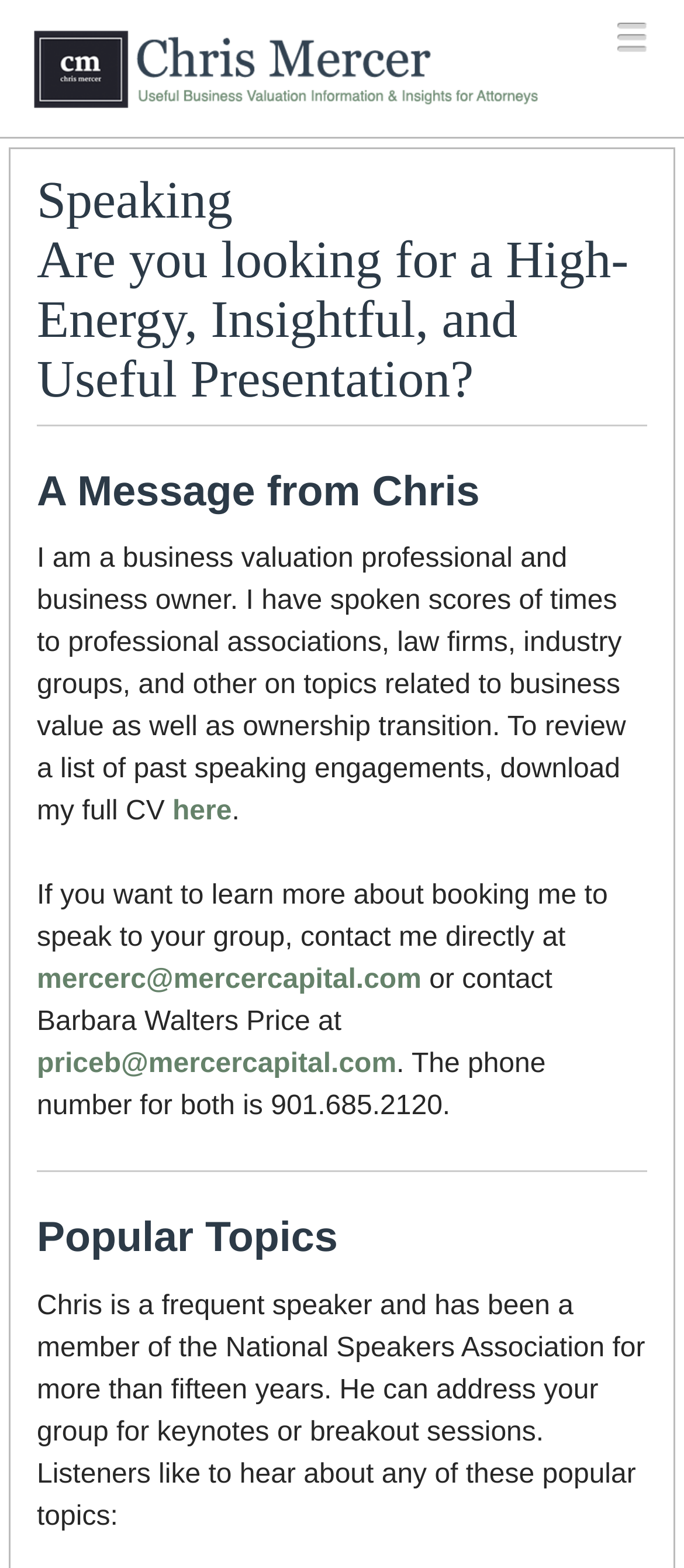Identify the bounding box for the element characterized by the following description: "Chris Mercer".

[0.033, 0.007, 0.802, 0.08]